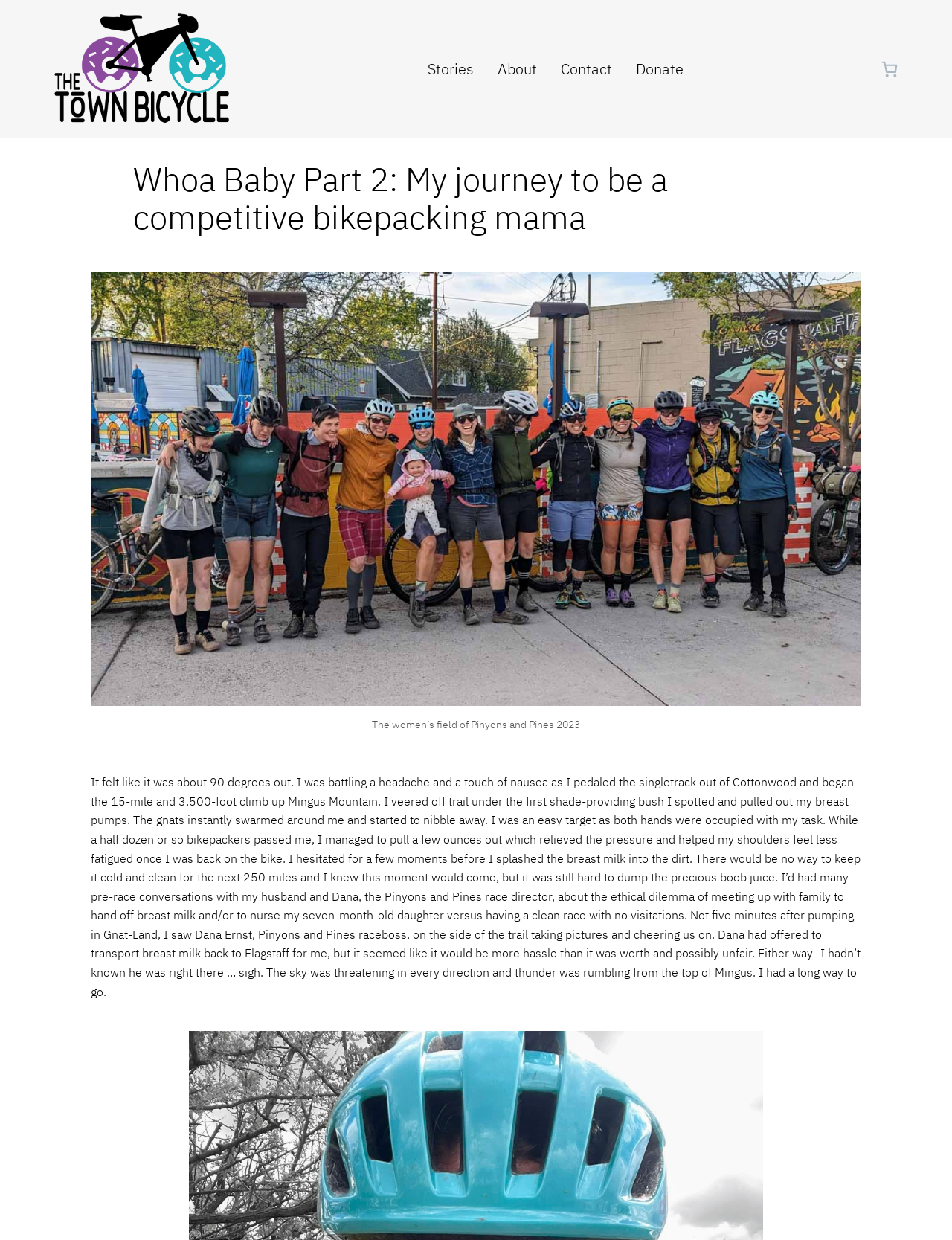What is the topic of the article?
Can you provide an in-depth and detailed response to the question?

I analyzed the content of the article and found that it is about the author's experience with bikepacking, specifically participating in a race called Pinyons and Pines. The text mentions bikepacking-related terms such as 'singletrack', 'Mingus Mountain', and 'breast pumps'.